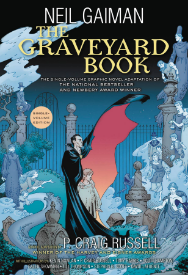Describe the image with as much detail as possible.

The image showcases the cover of "The Graveyard Book," a graphic novel adaptation of Neil Gaiman's acclaimed work. The eye-catching artwork is by P. Craig Russell, known for his adept storytelling through visuals. The cover features an ethereal and spooky design, with a prominent figure draped in red amidst ghostly sculptures and tombstones, evoking the story's themes of curiosity and adventure in a hauntingly beautiful graveyard setting. This particular edition combines two volumes into one, reflecting its status as a popular choice among fans. Readers are encouraged to explore this stunning adaptation, which has garnered accolades such as the National Book Award and the Newbery Medal, underscoring its significance in contemporary literature. The graphic novel is available from Harper Collins at a price of $60.00, emphasizing its collectible nature for both fans of Gaiman and graphic novels alike.